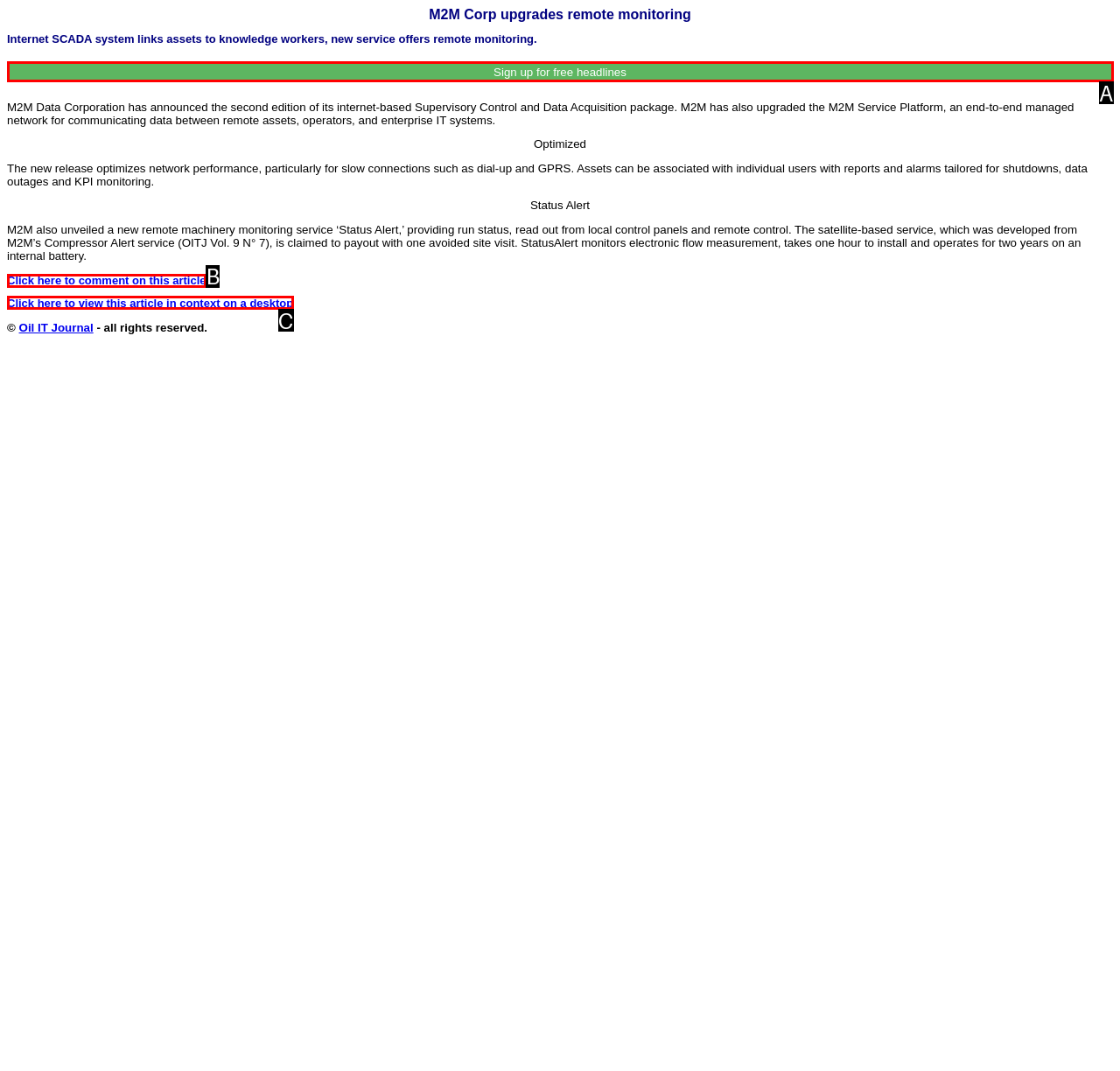Given the description: Sign up for free headlines, choose the HTML element that matches it. Indicate your answer with the letter of the option.

A